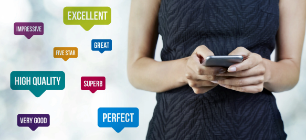What do the speech bubbles contain?
Please answer the question with as much detail as possible using the screenshot.

The colorful speech bubbles surrounding the woman contain various positive adjectives and ratings, such as 'EXCELLENT', 'IMPRESSION', 'HIGH QUALITY', 'SUPERB', 'GREAT', 'PERFECT', and 'VERY GOOD', which suggest user experiences or feedback about dating services or applications.